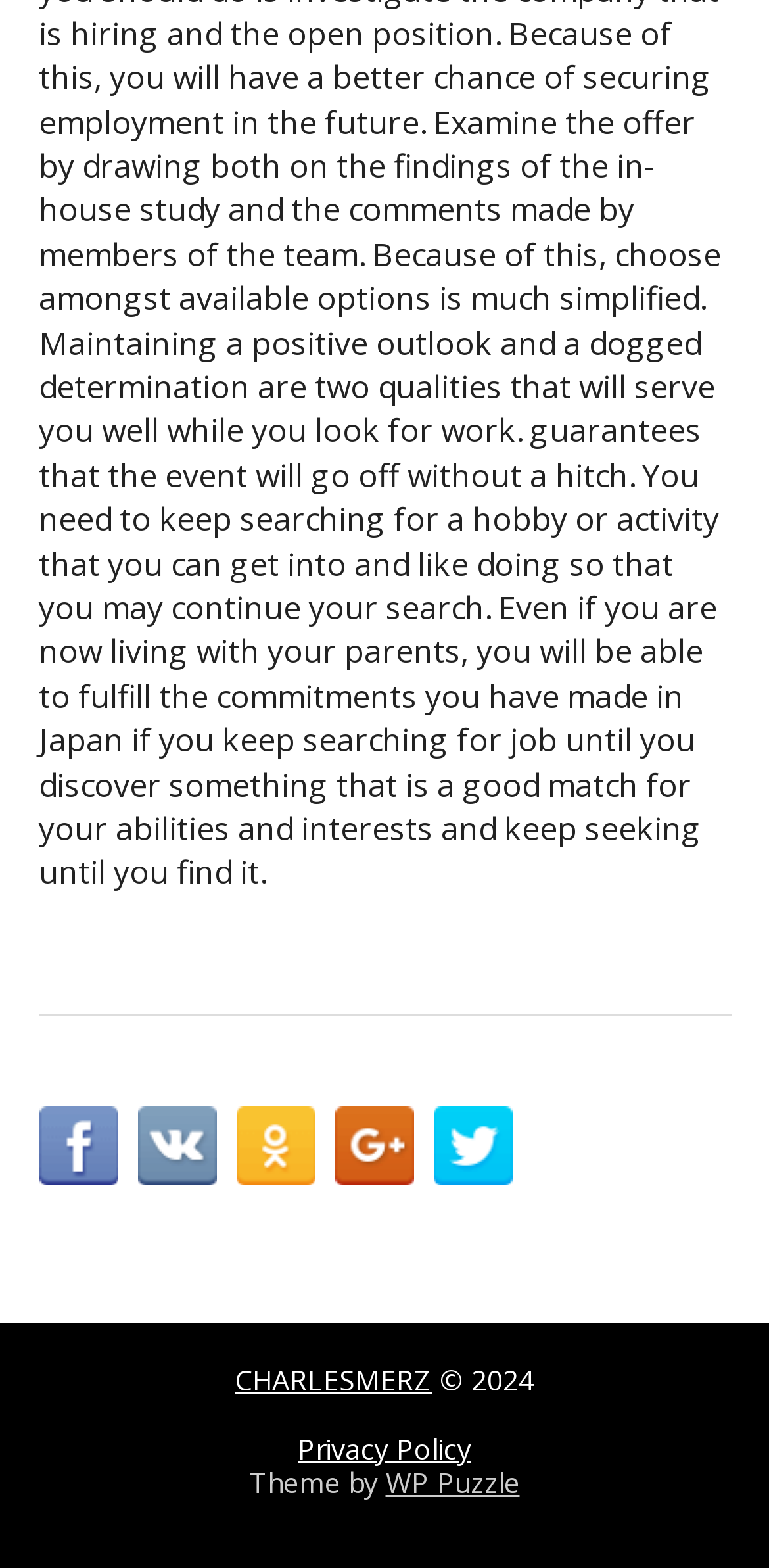How many links are available at the bottom of the webpage?
Refer to the image and provide a one-word or short phrase answer.

3